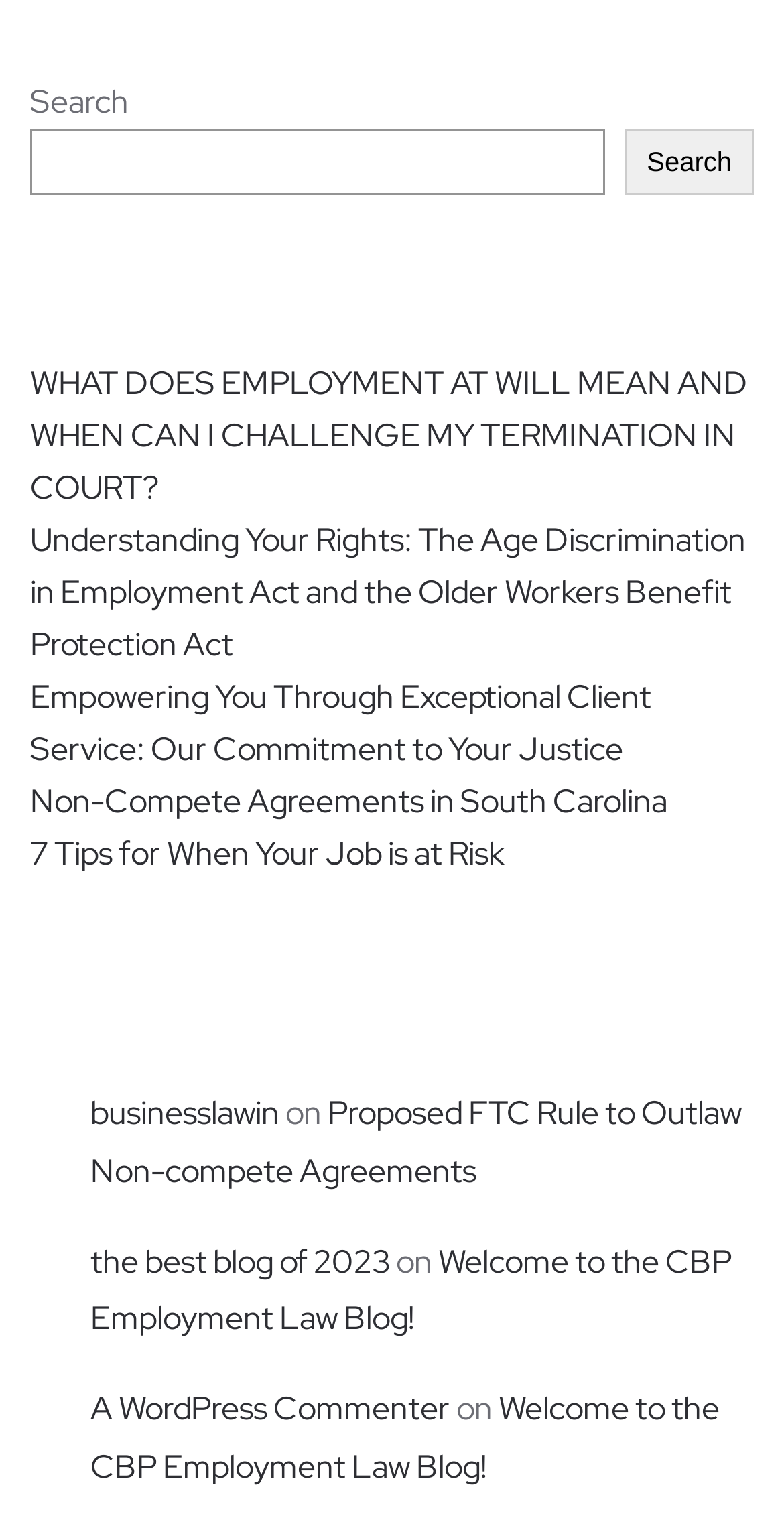Please determine the bounding box coordinates, formatted as (top-left x, top-left y, bottom-right x, bottom-right y), with all values as floating point numbers between 0 and 1. Identify the bounding box of the region described as: businesslawin

[0.115, 0.711, 0.356, 0.738]